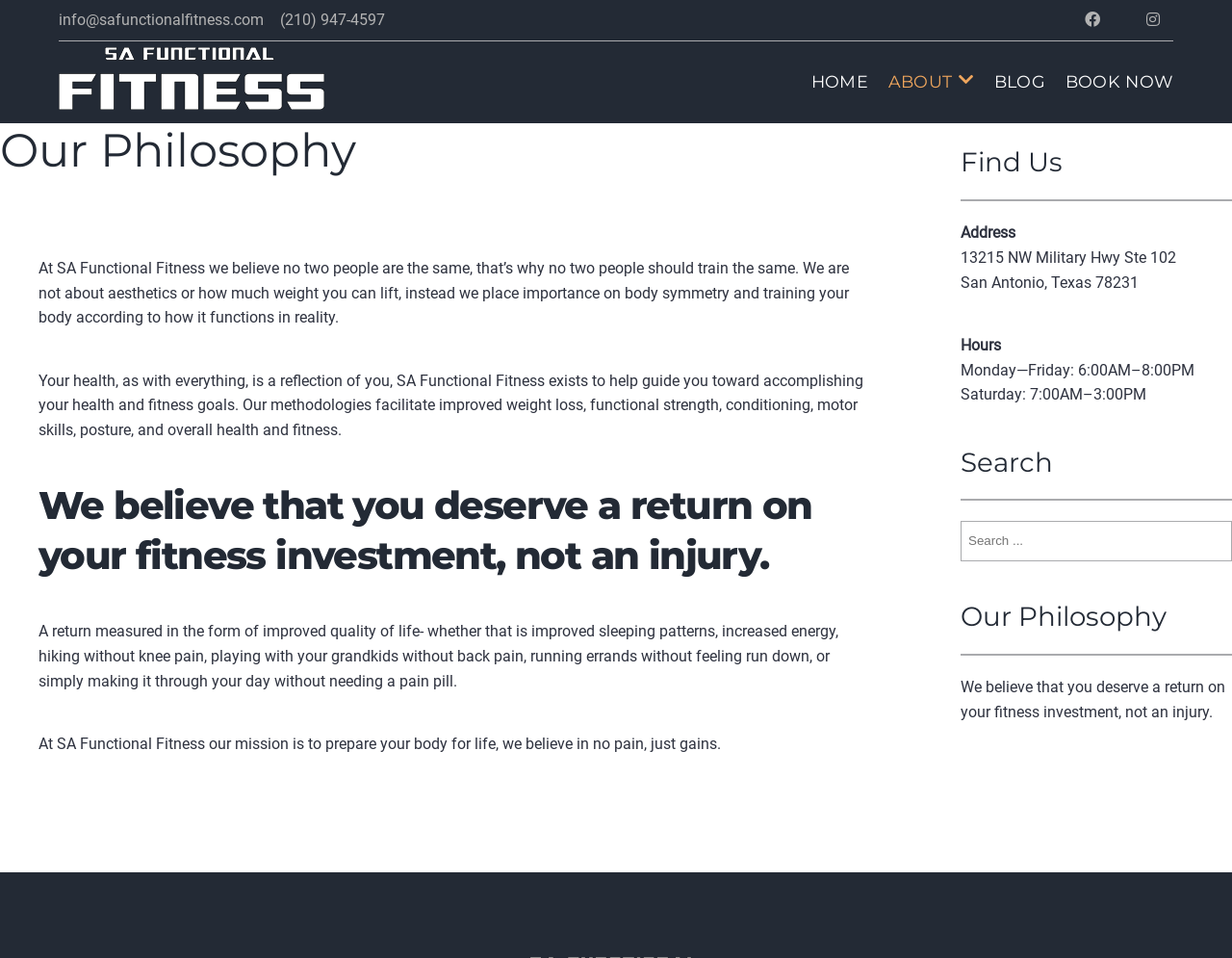Please identify the bounding box coordinates of the clickable element to fulfill the following instruction: "Click the Facebook link". The coordinates should be four float numbers between 0 and 1, i.e., [left, top, right, bottom].

[0.87, 0.008, 0.904, 0.034]